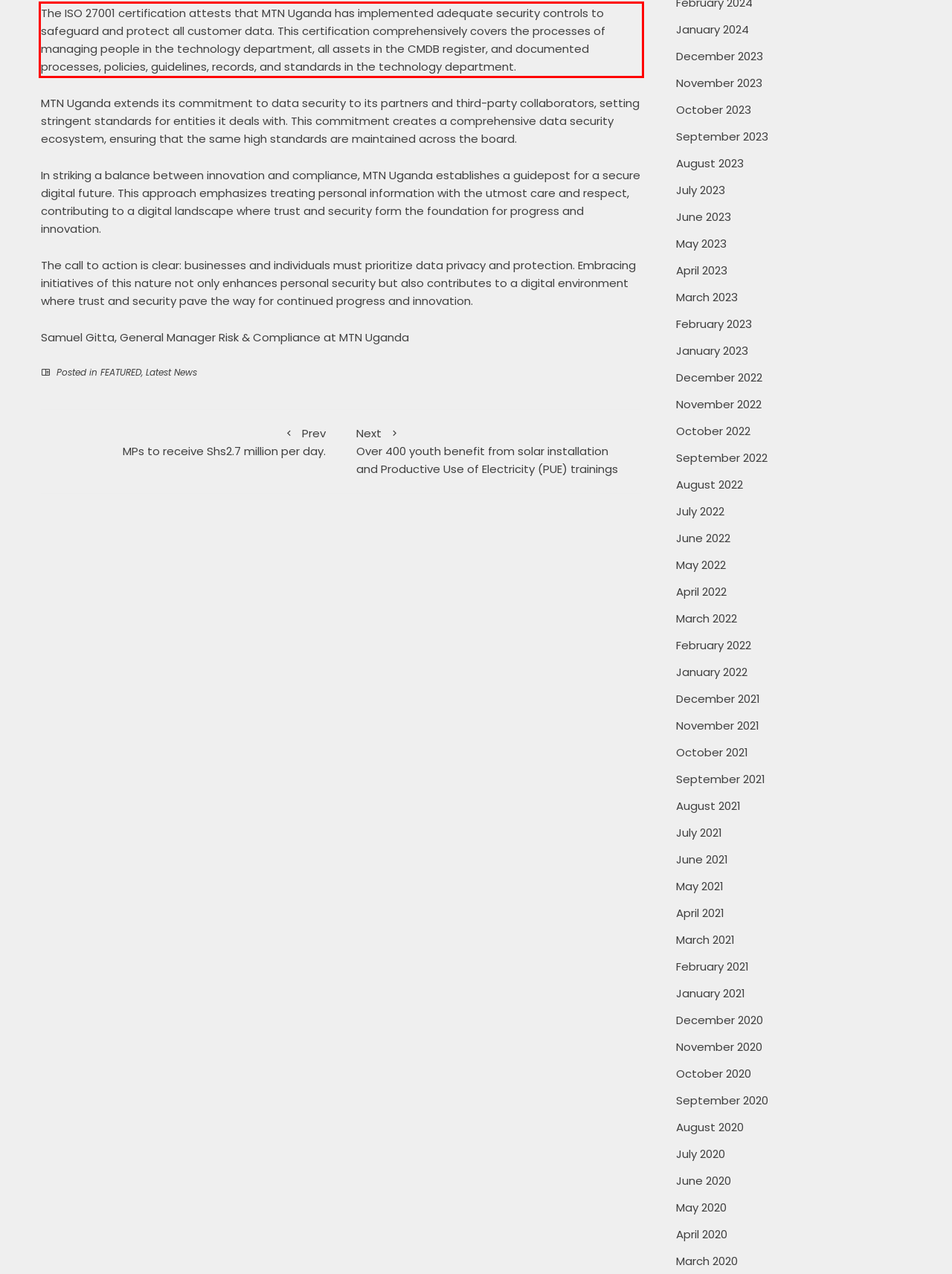Please recognize and transcribe the text located inside the red bounding box in the webpage image.

The ISO 27001 certification attests that MTN Uganda has implemented adequate security controls to safeguard and protect all customer data. This certification comprehensively covers the processes of managing people in the technology department, all assets in the CMDB register, and documented processes, policies, guidelines, records, and standards in the technology department.